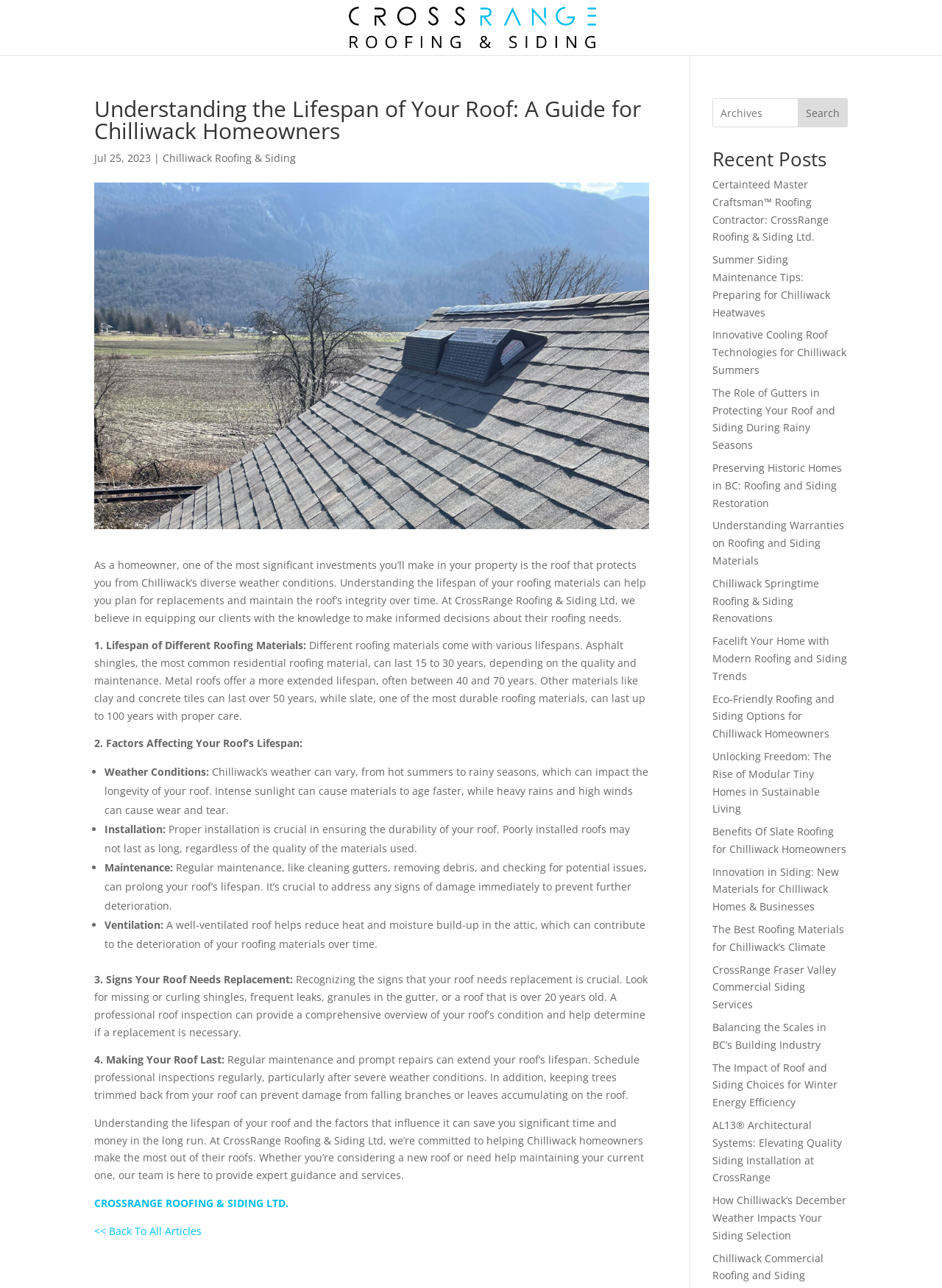Please identify the bounding box coordinates of where to click in order to follow the instruction: "Click on the link to learn more about CrossRange Roofing & Siding Ltd".

[0.1, 0.929, 0.306, 0.939]